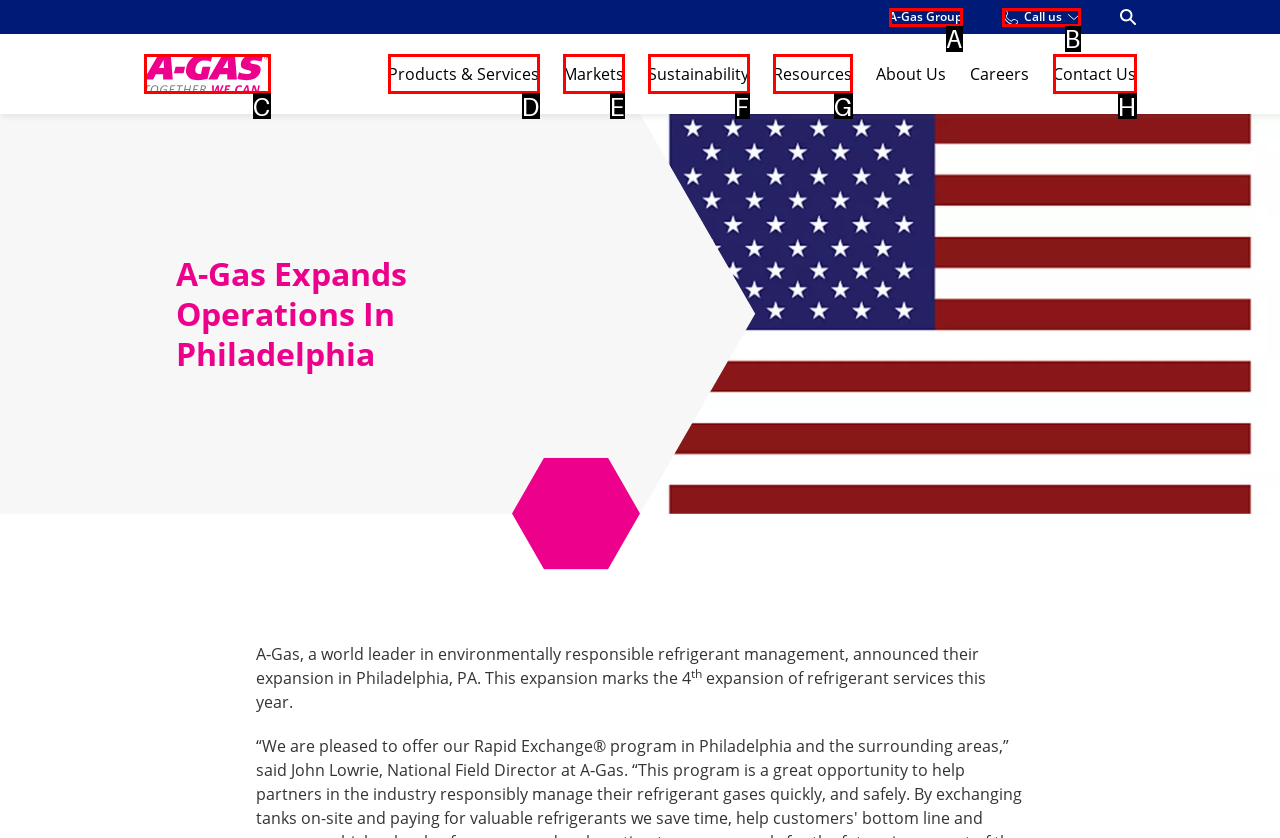Identify which option matches the following description: Products & Services
Answer by giving the letter of the correct option directly.

D